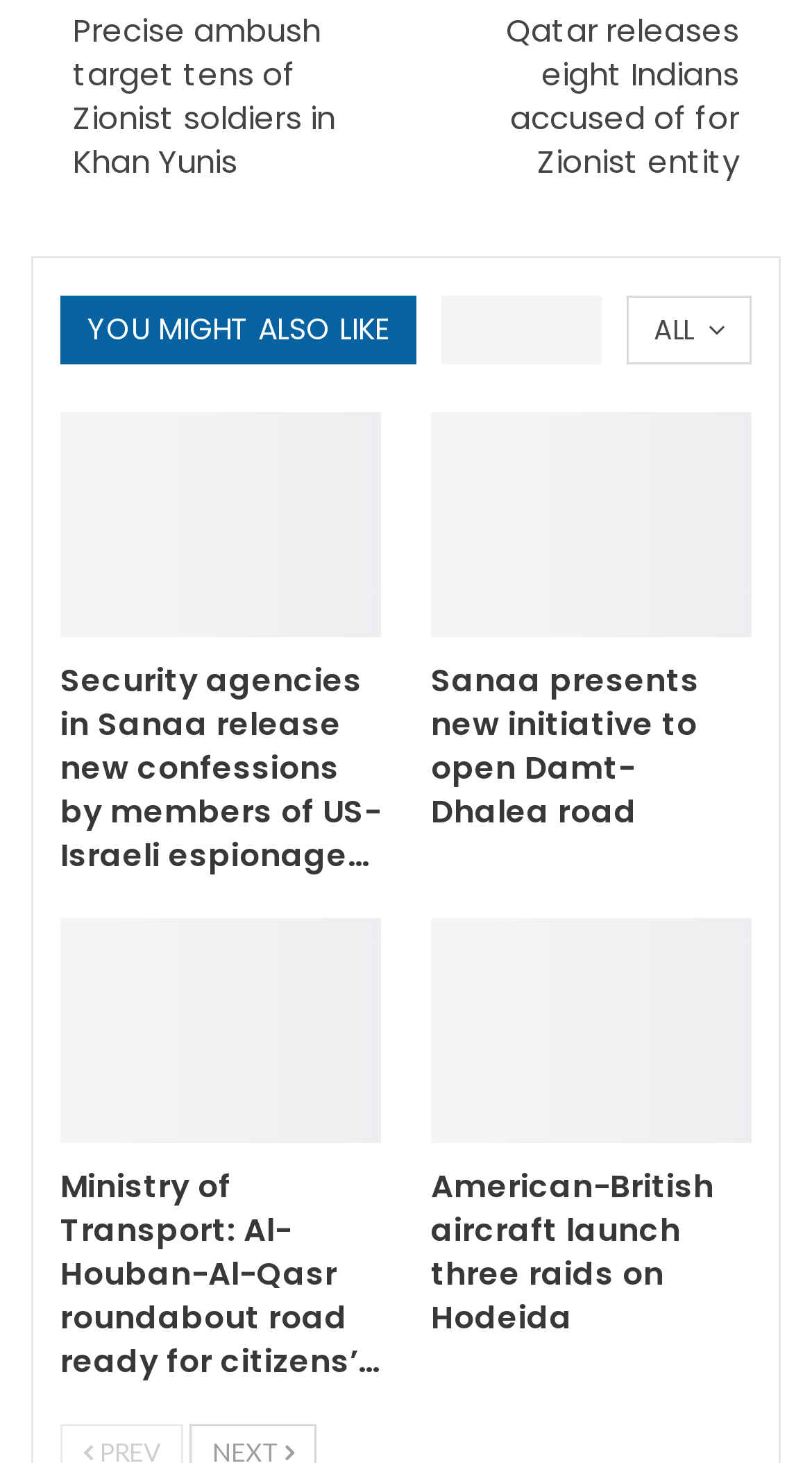Identify the bounding box coordinates of the region that needs to be clicked to carry out this instruction: "View all news". Provide these coordinates as four float numbers ranging from 0 to 1, i.e., [left, top, right, bottom].

[0.741, 0.203, 0.926, 0.249]